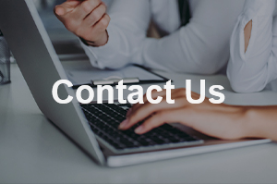What is the purpose of the image?
Make sure to answer the question with a detailed and comprehensive explanation.

The image is designed to encourage viewers to reach out for assistance or inquiries, as evident from the phrase 'Contact Us' and the collaborative workspace depicted in the background, which invites communication and inquiry.